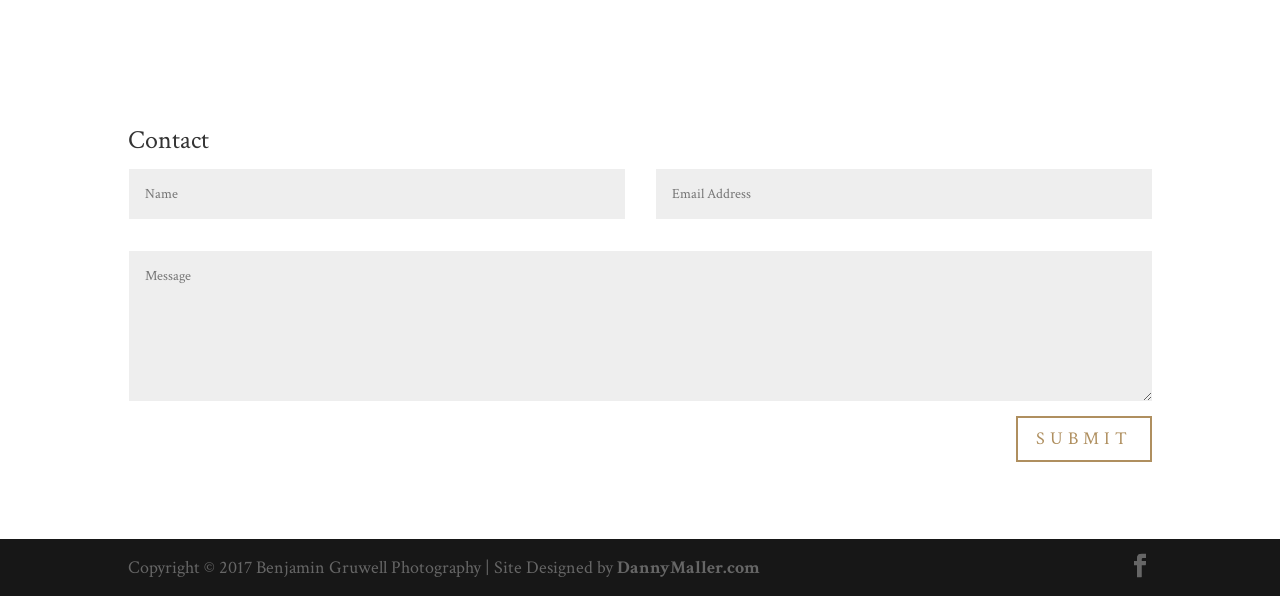Determine the bounding box for the UI element described here: "name="et_pb_contact_email_0" placeholder="Email Address"".

[0.513, 0.284, 0.9, 0.367]